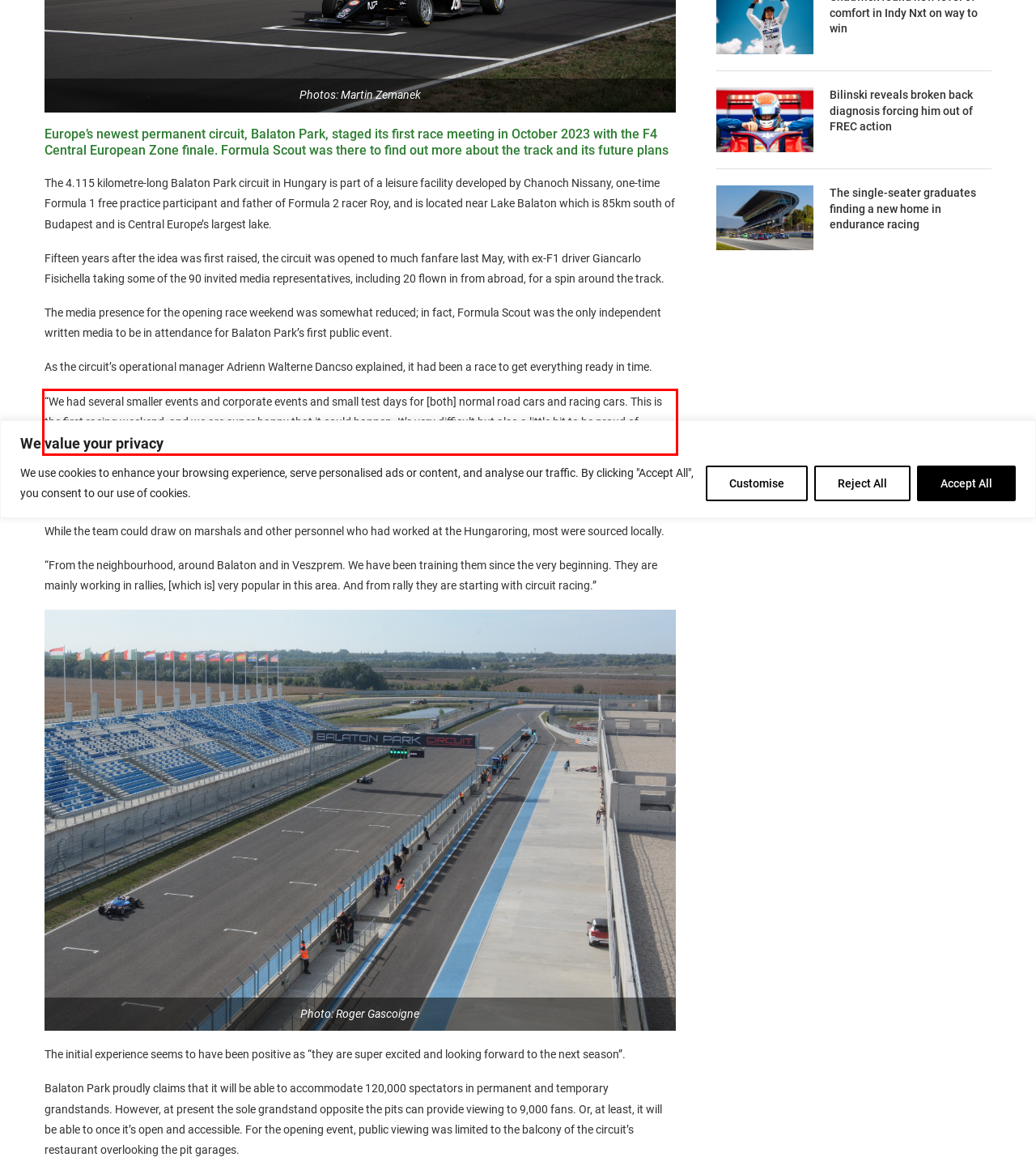Analyze the screenshot of the webpage that features a red bounding box and recognize the text content enclosed within this red bounding box.

“We had several smaller events and corporate events and small test days for [both] normal road cars and racing cars. This is the first racing weekend, and we are super happy that it could happen. It’s very difficult but also a little bit to be proud of because we have a local team as well,” she said.